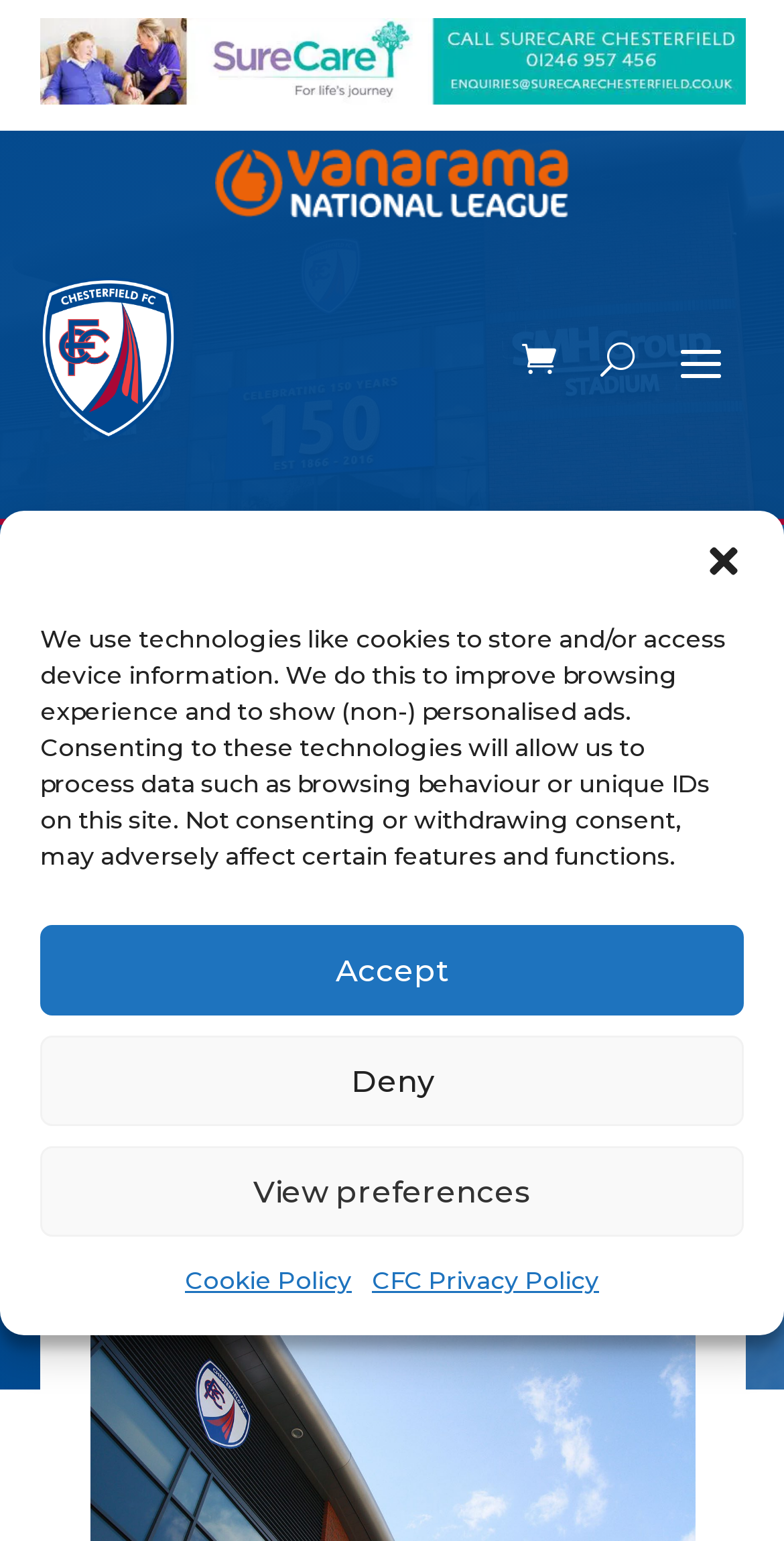Using the provided element description: "Accept", determine the bounding box coordinates of the corresponding UI element in the screenshot.

[0.051, 0.601, 0.949, 0.659]